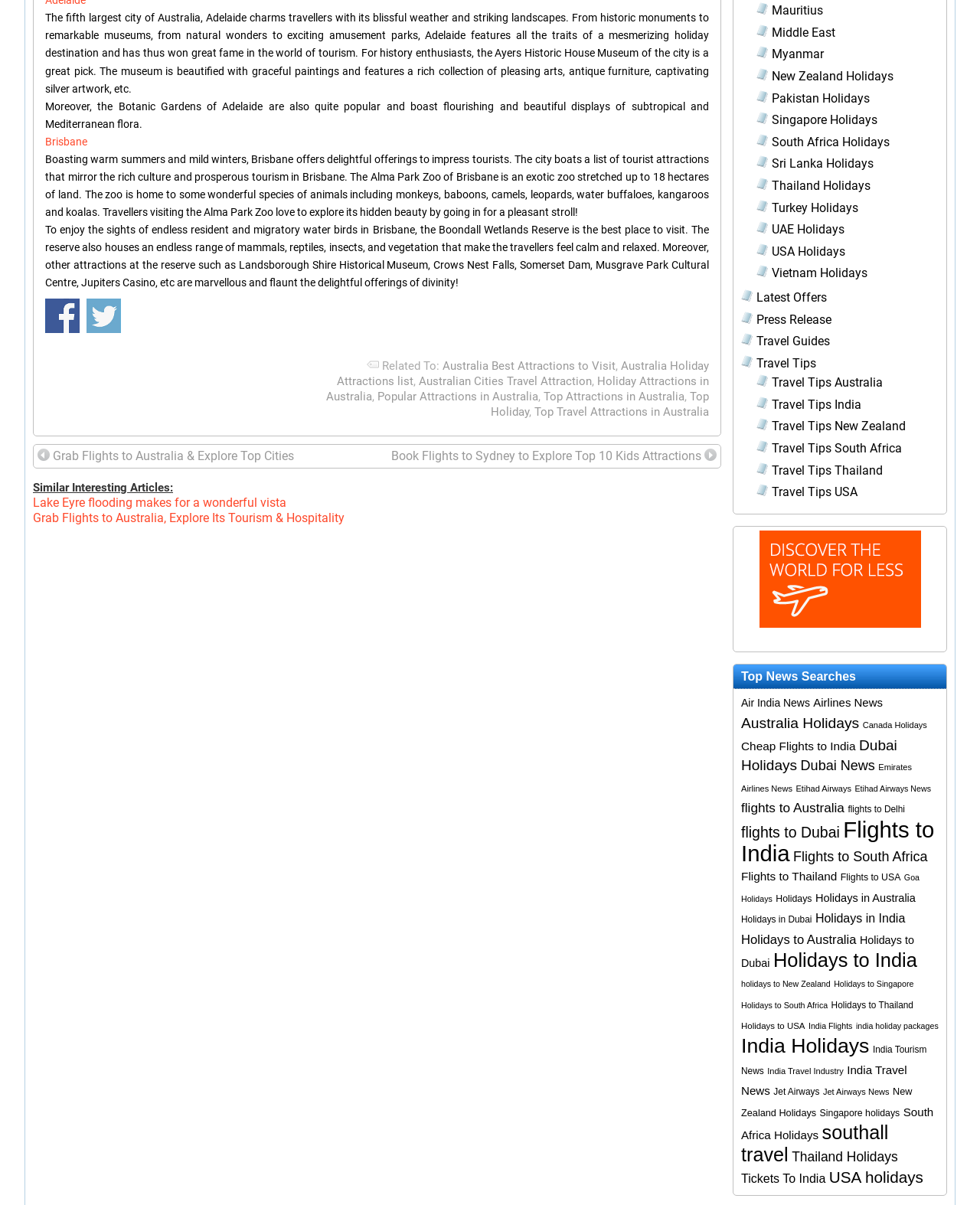From the details in the image, provide a thorough response to the question: What is the name of the travel company mentioned in the webpage?

The webpage mentions 'all Flights, all holidays, all destinations - doitall with Southall Travel' which indicates that the name of the travel company is Southall Travel.